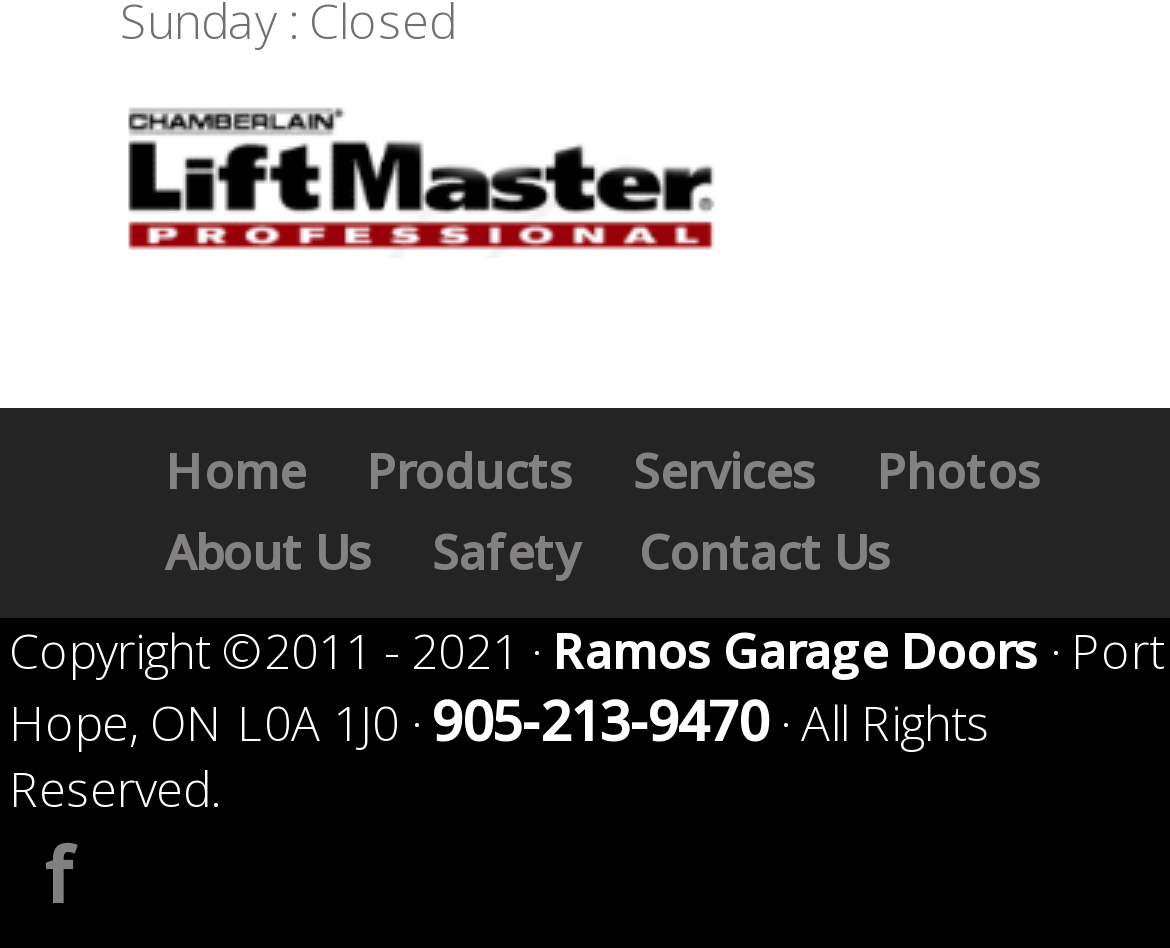Provide the bounding box coordinates of the HTML element this sentence describes: "arXiv Link".

None